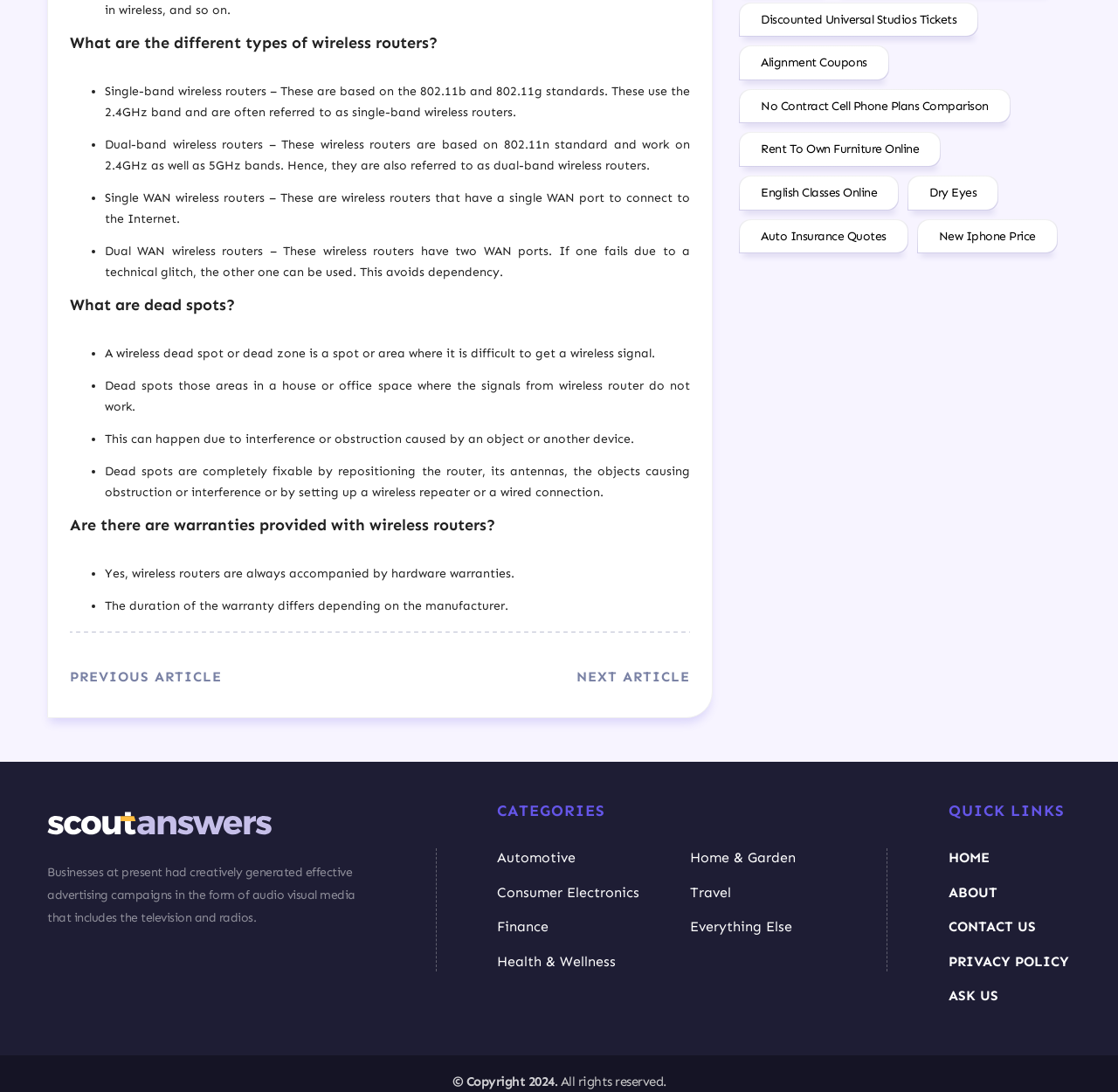Identify the bounding box coordinates of the element that should be clicked to fulfill this task: "Click on the 'QUICK LINKS' heading". The coordinates should be provided as four float numbers between 0 and 1, i.e., [left, top, right, bottom].

[0.848, 0.733, 0.958, 0.753]